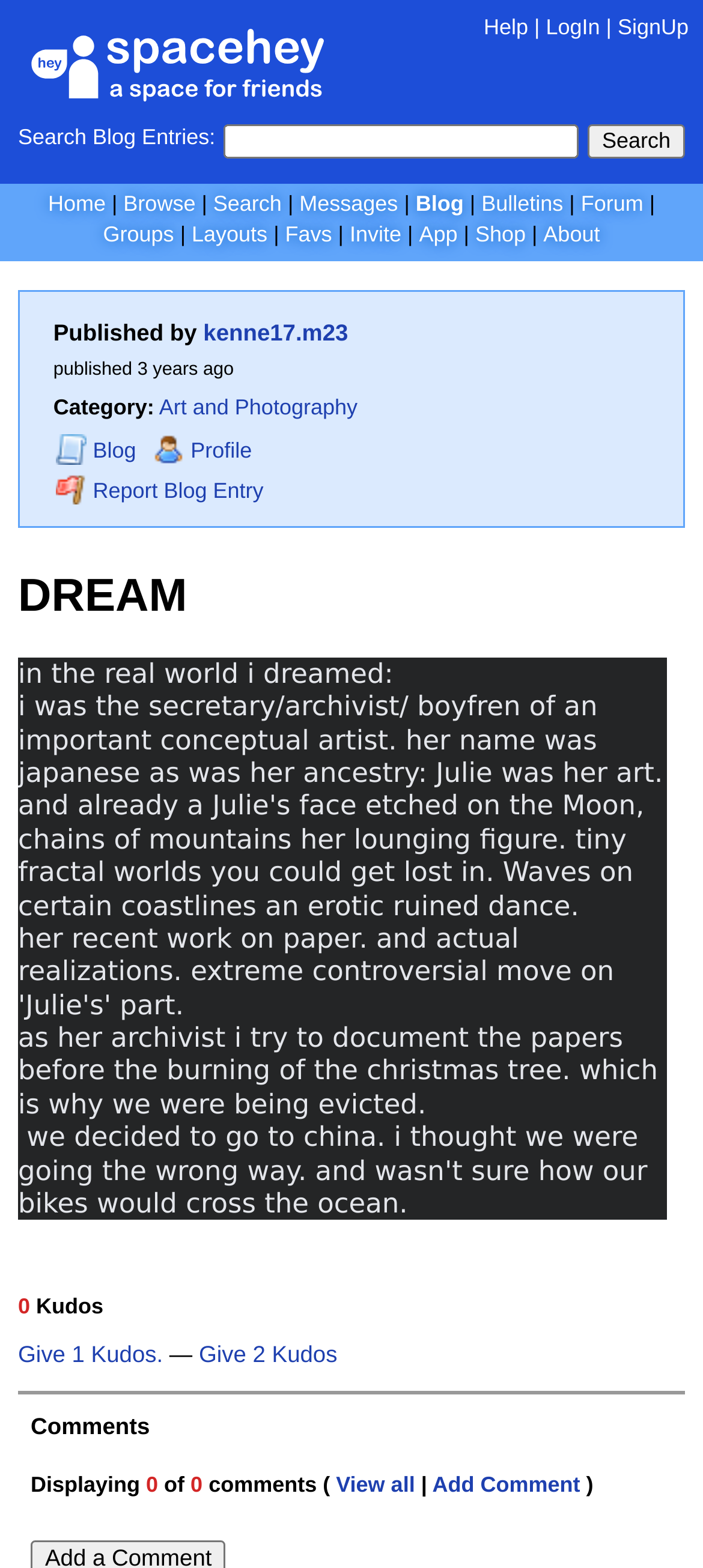What is the category of this blog entry?
Answer the question with detailed information derived from the image.

The category of this blog entry can be found in the 'Category:' section, which contains a link to the category with the text 'Art and Photography'.